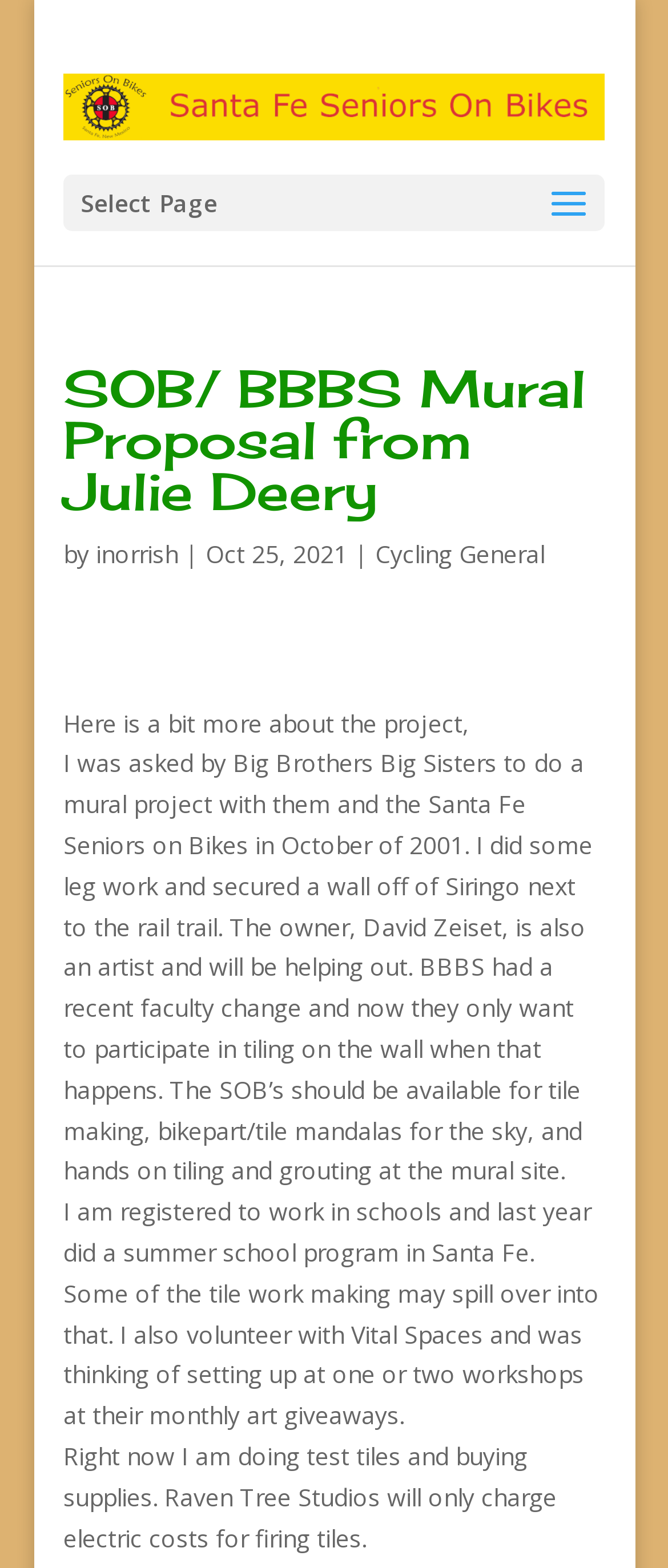Please provide a comprehensive answer to the question based on the screenshot: What is the date of the mural proposal?

The date of the mural proposal is Oct 25, 2021, as mentioned in the text 'Oct 25, 2021' on the webpage.